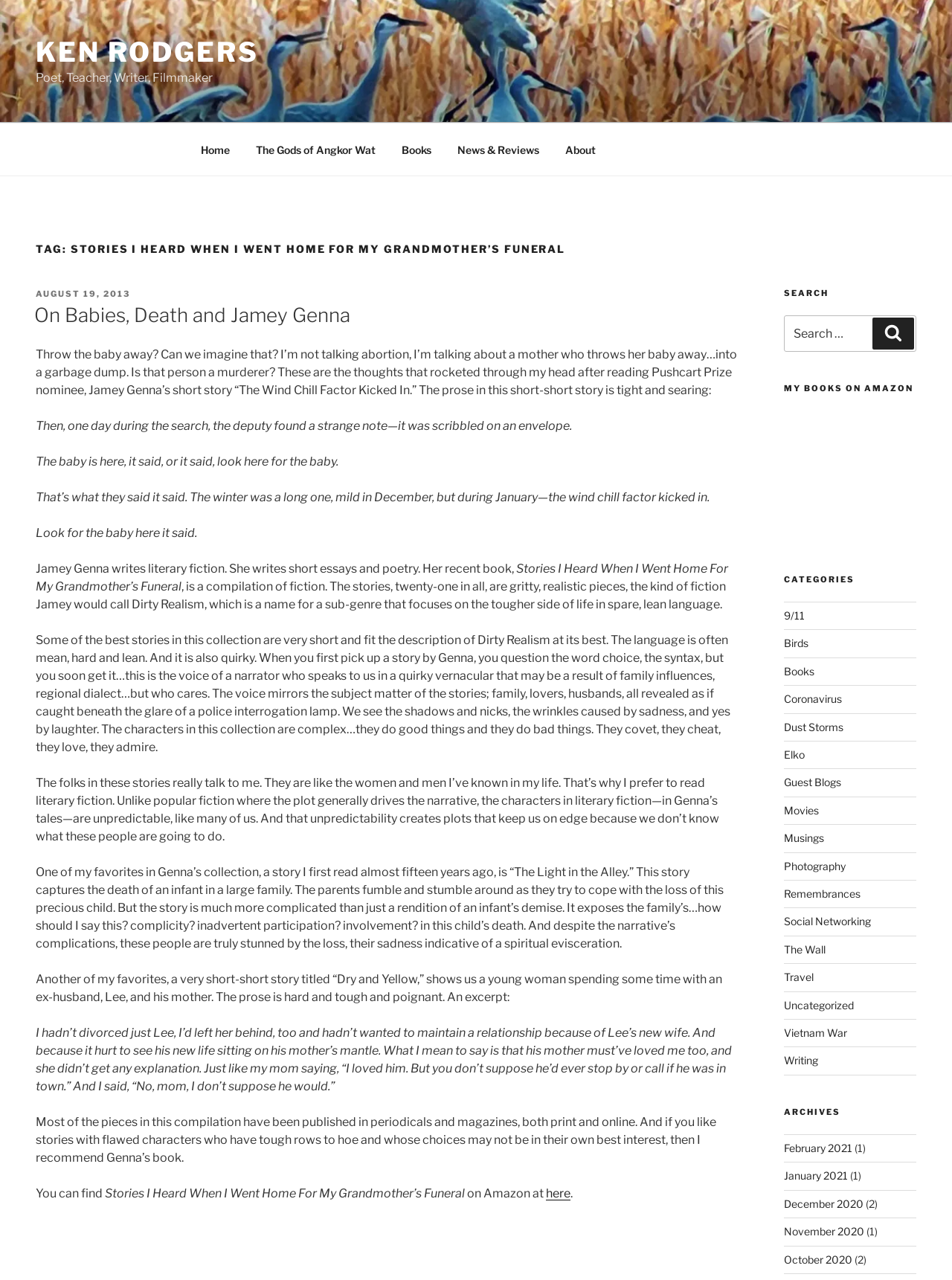Answer the question below using just one word or a short phrase: 
What is the author's profession?

Poet, Teacher, Writer, Filmmaker